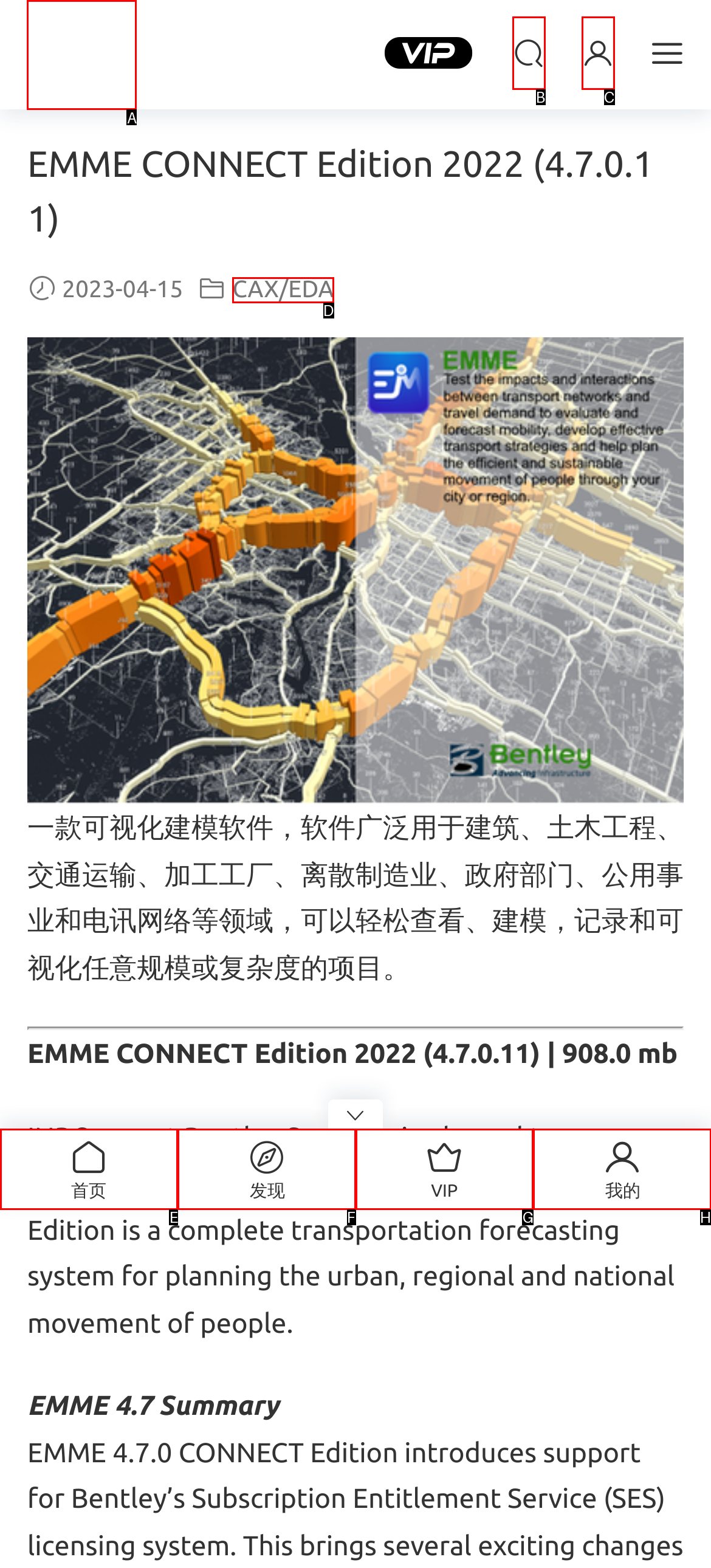Point out the HTML element I should click to achieve the following task: go to CAX service station Provide the letter of the selected option from the choices.

A